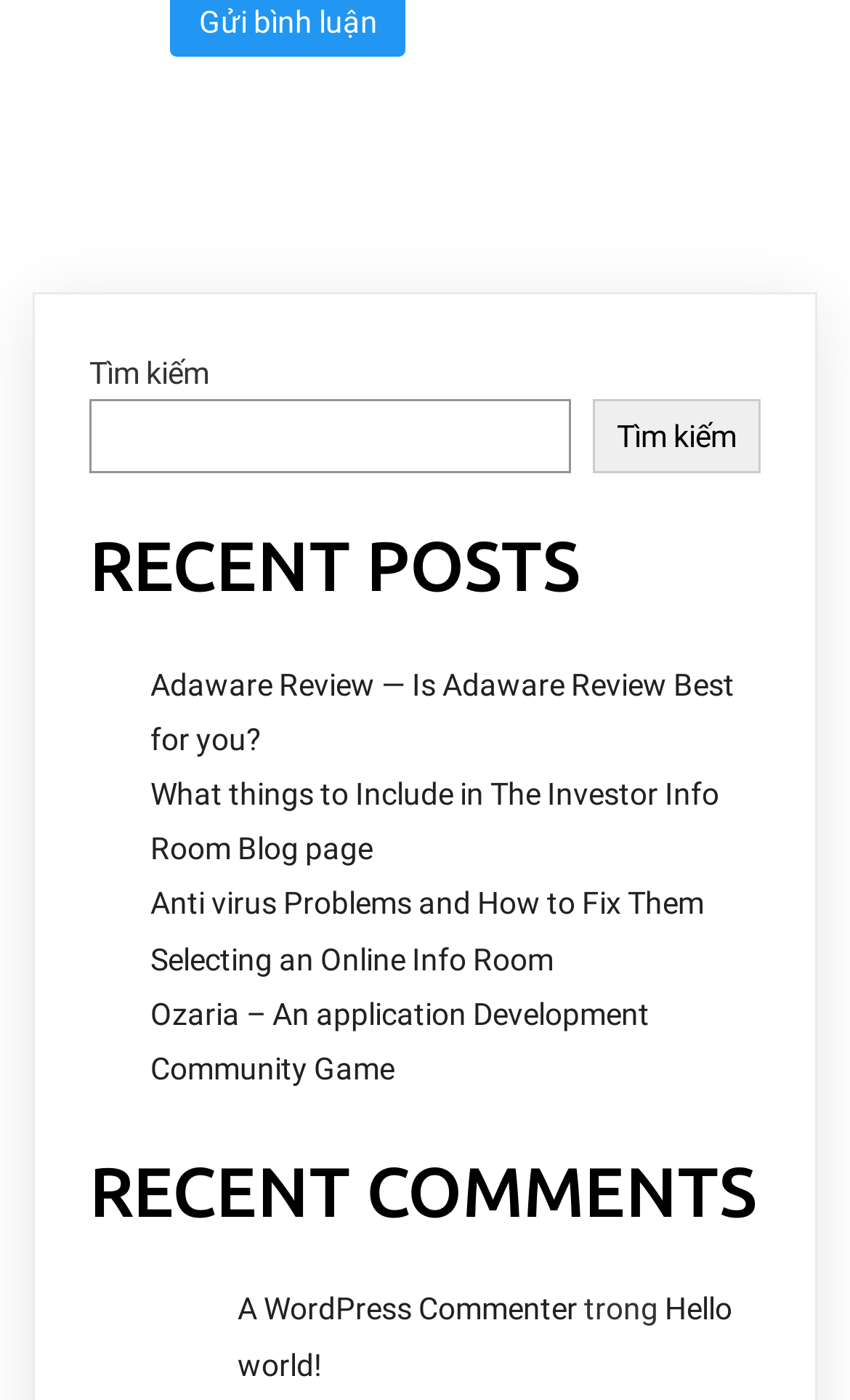What is the title of the first recent post?
Please provide a comprehensive answer based on the information in the image.

I looked at the first link under the 'RECENT POSTS' heading, and its text is 'Adaware Review — Is Adaware Review Best for you?'.